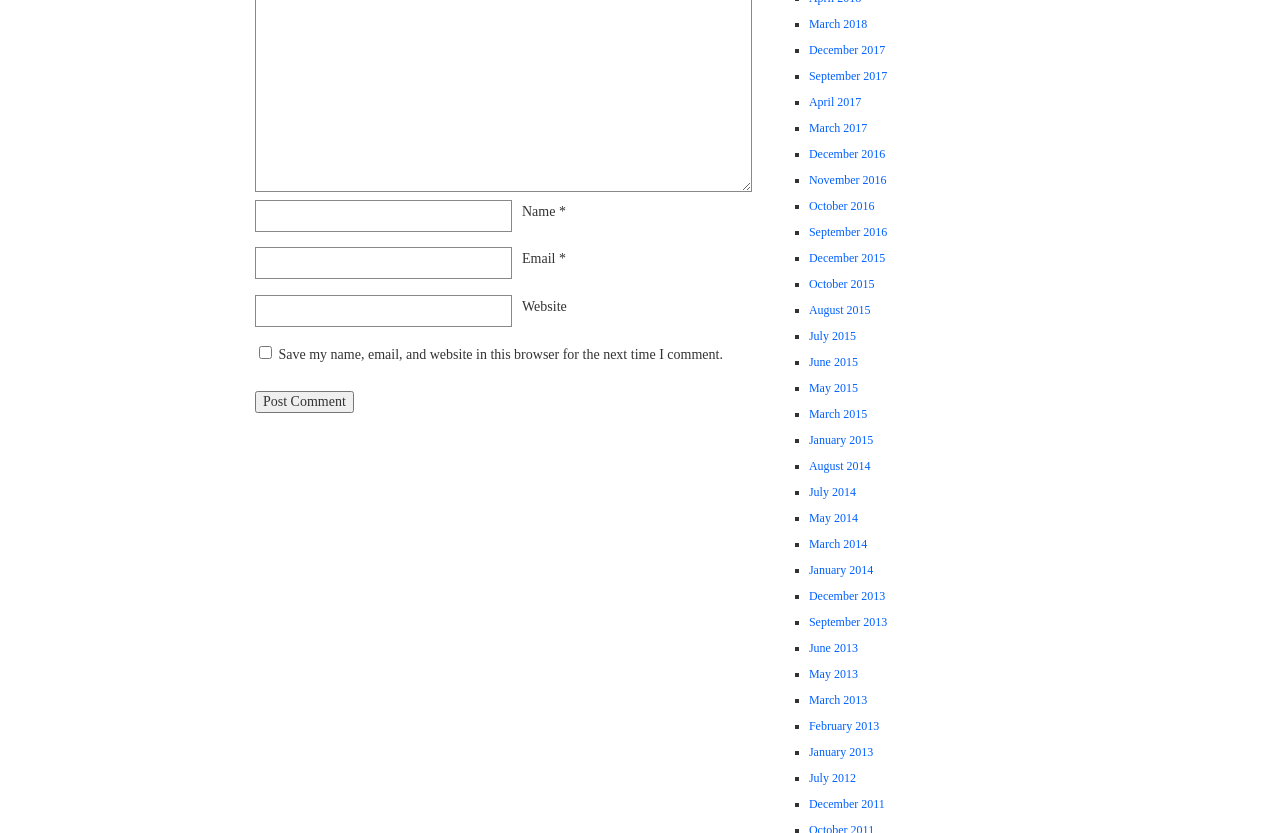Given the description: "parent_node: Website name="url"", determine the bounding box coordinates of the UI element. The coordinates should be formatted as four float numbers between 0 and 1, [left, top, right, bottom].

[0.199, 0.354, 0.4, 0.392]